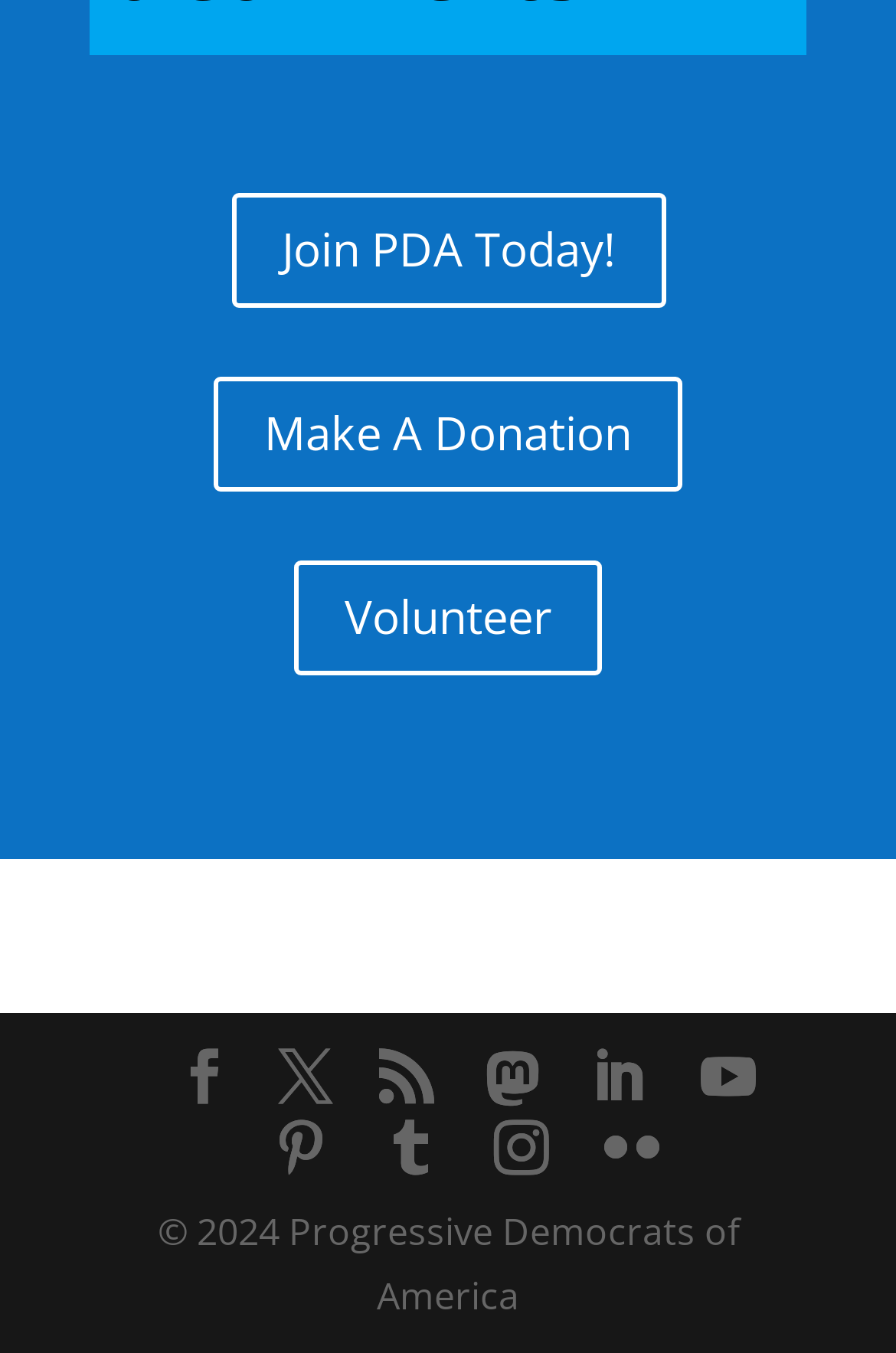Please locate the bounding box coordinates of the element that should be clicked to complete the given instruction: "Make a donation".

[0.238, 0.278, 0.762, 0.363]